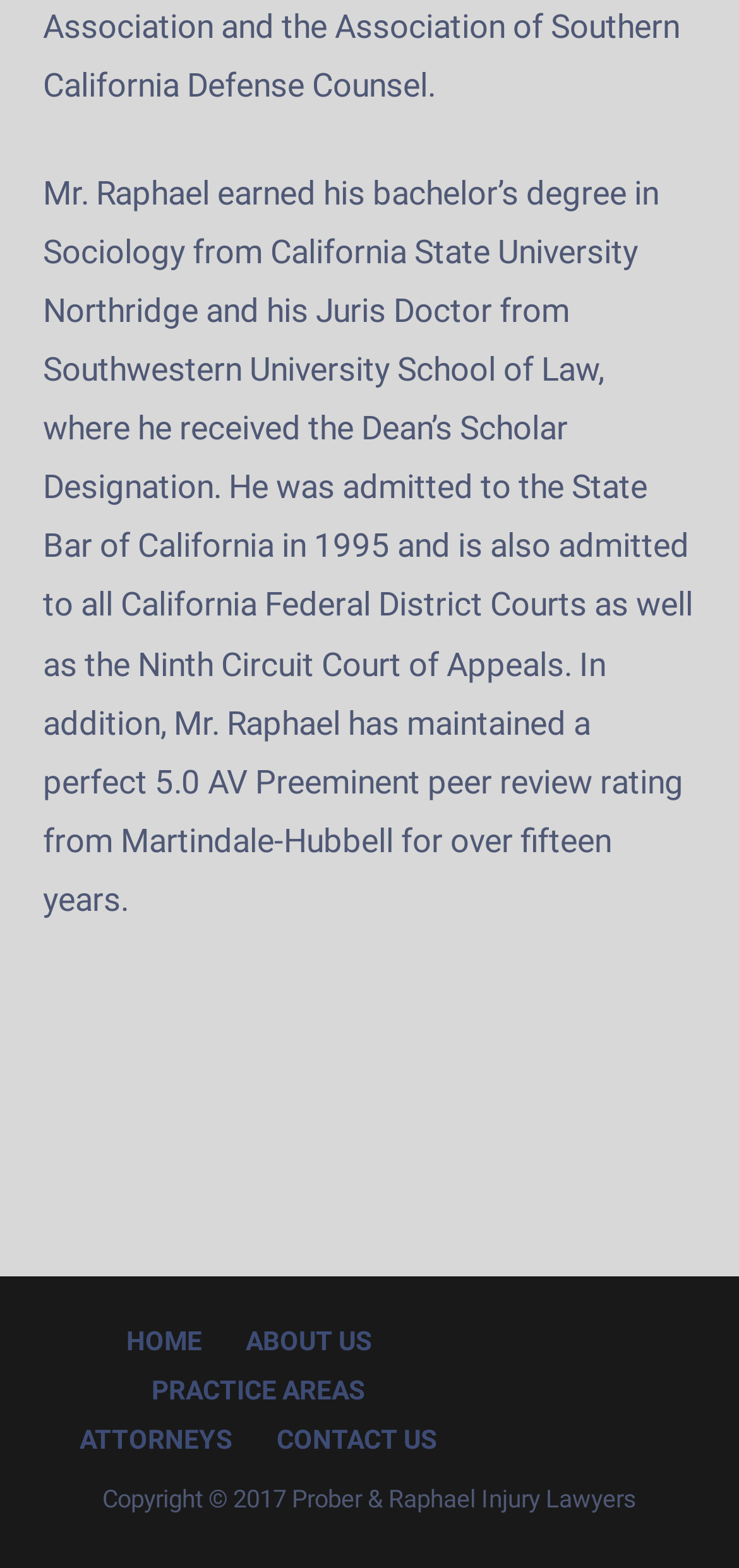Answer the question with a brief word or phrase:
How many links are there in the navigation menu?

3